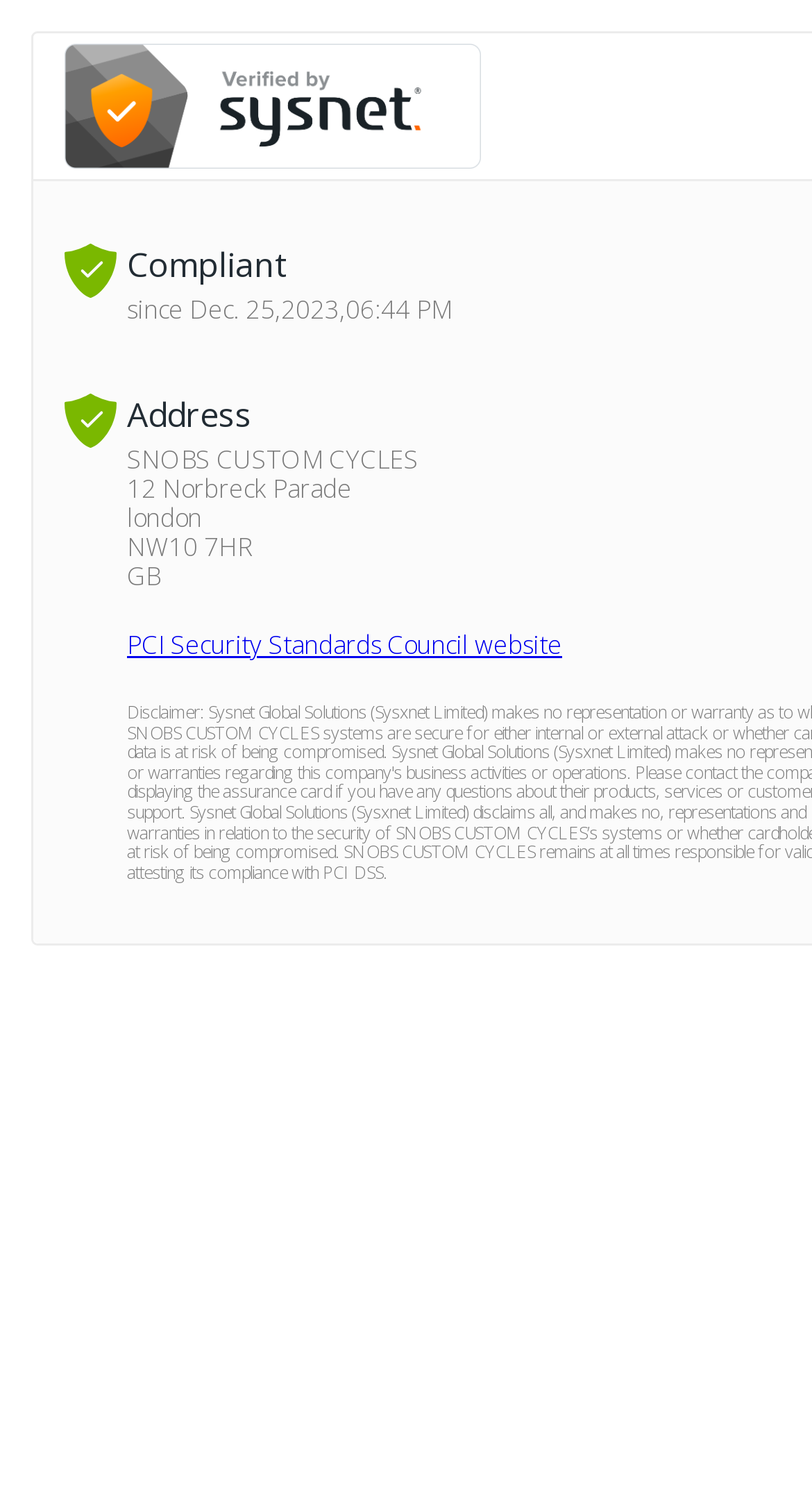Provide your answer to the question using just one word or phrase: What is the date of compliance?

Dec. 25, 2023, 06:44 PM